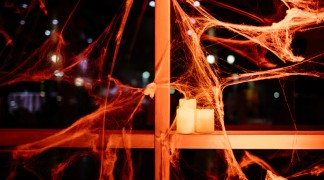What color are the spider web decorations?
Examine the screenshot and reply with a single word or phrase.

Red